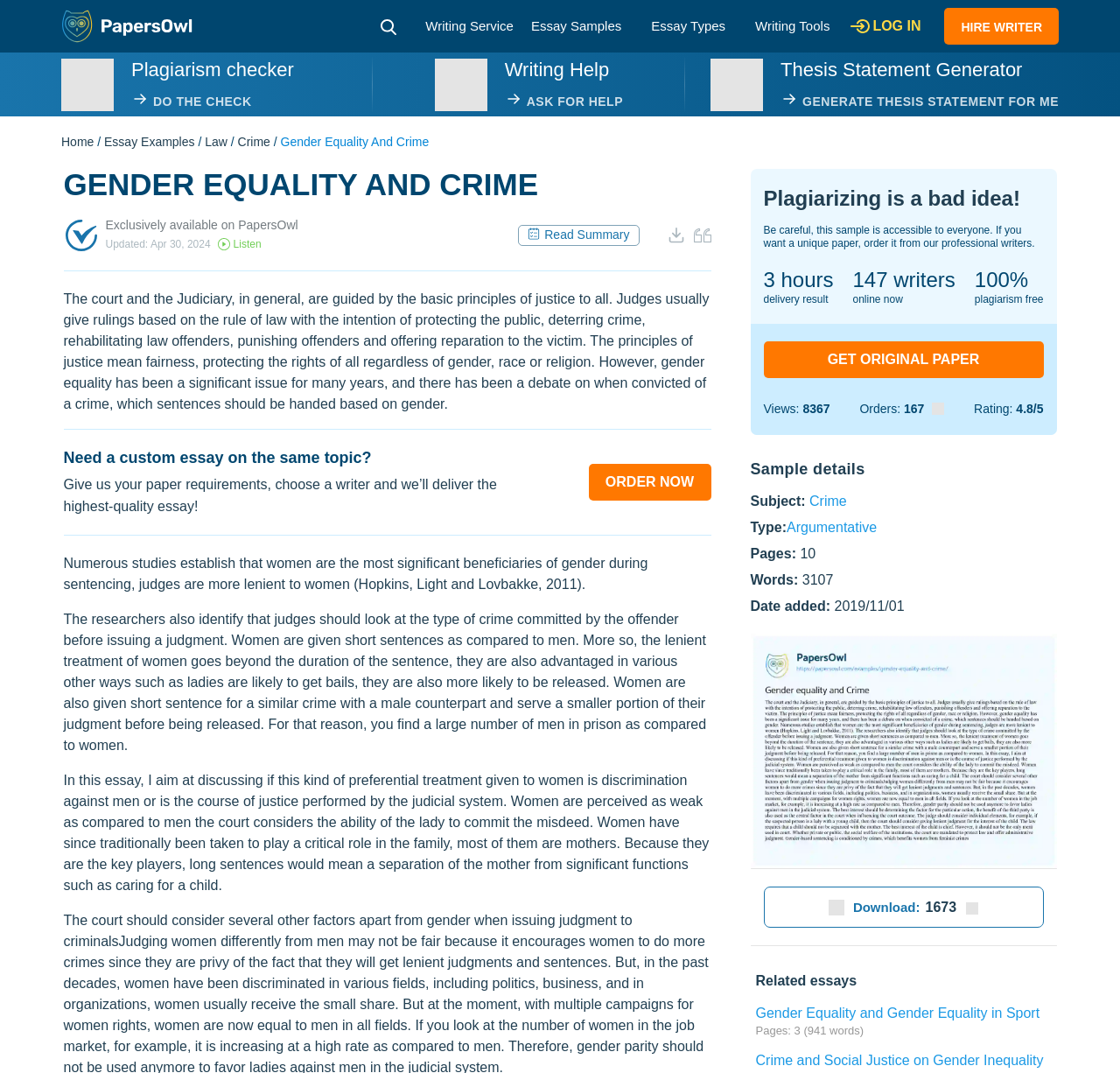Predict the bounding box coordinates of the UI element that matches this description: "parent_node: Search name="s"". The coordinates should be in the format [left, top, right, bottom] with each value between 0 and 1.

None